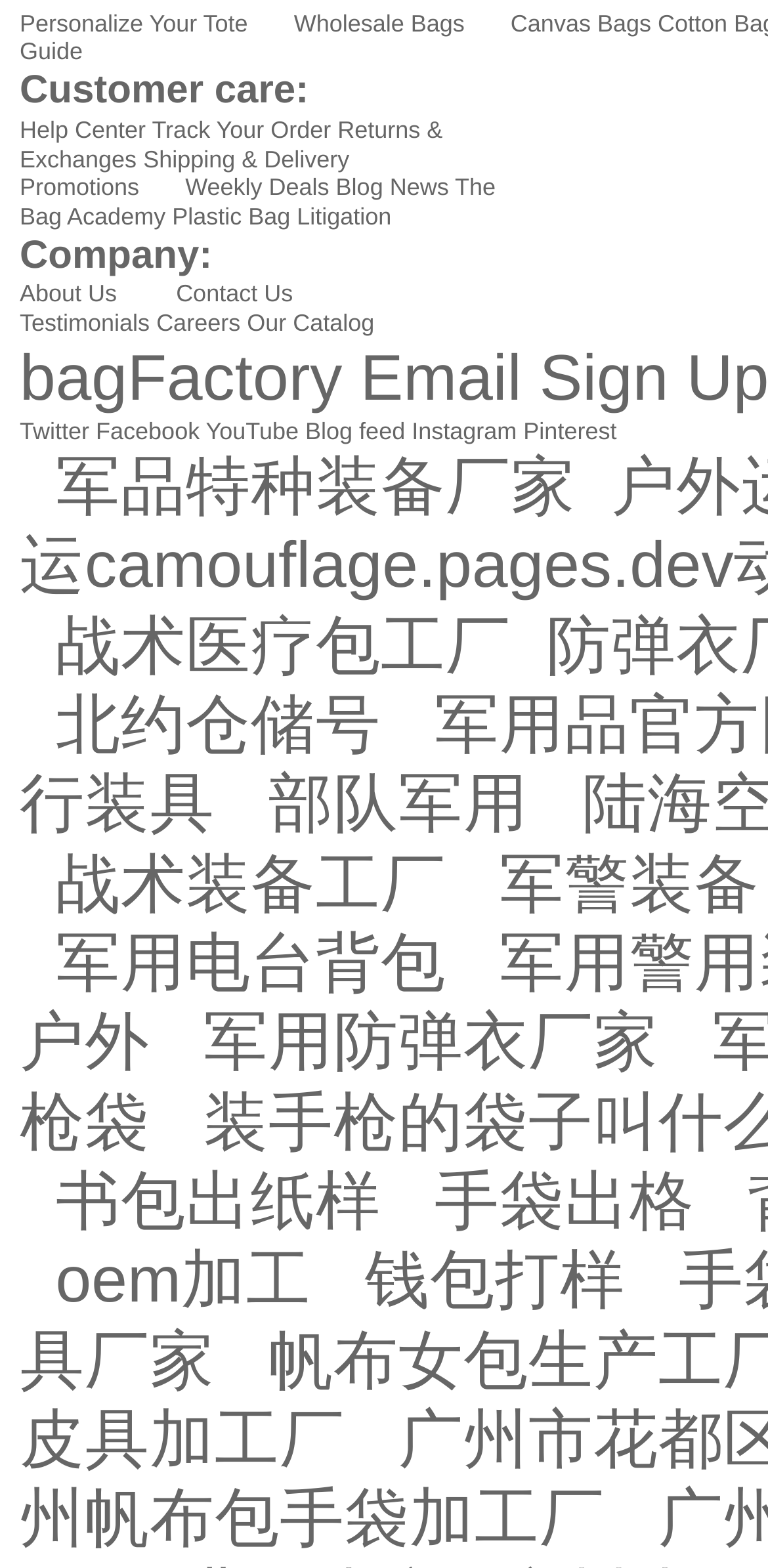What is the title of the first section?
Answer the question with a detailed explanation, including all necessary information.

The first section is located at the top of the webpage and has a heading element with the text '批发定制流程 / WHOLESALE CUSTOMIZATION PROCESS'.